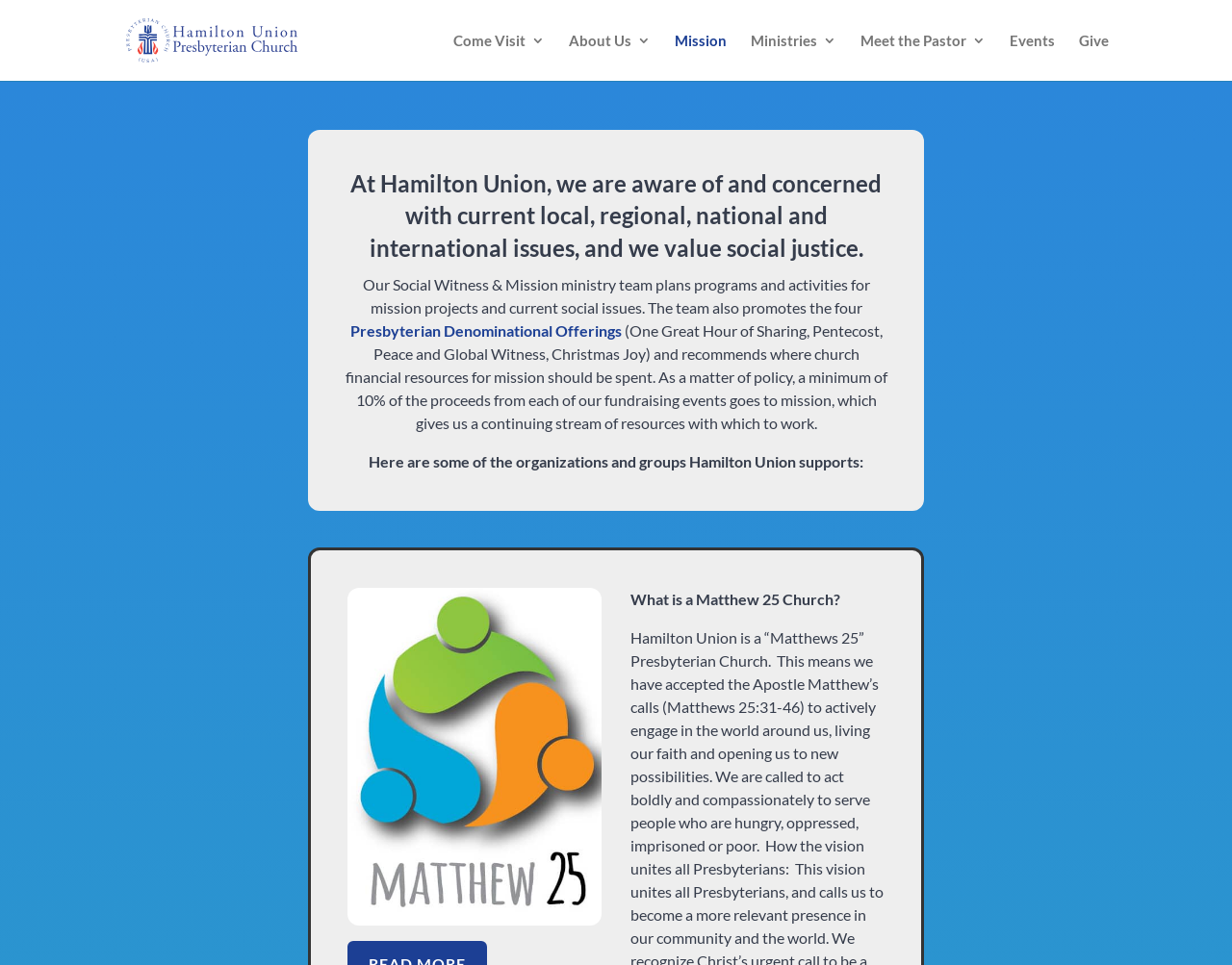Please find the bounding box coordinates for the clickable element needed to perform this instruction: "Learn about 'Presbyterian Denominational Offerings'".

[0.284, 0.333, 0.504, 0.352]